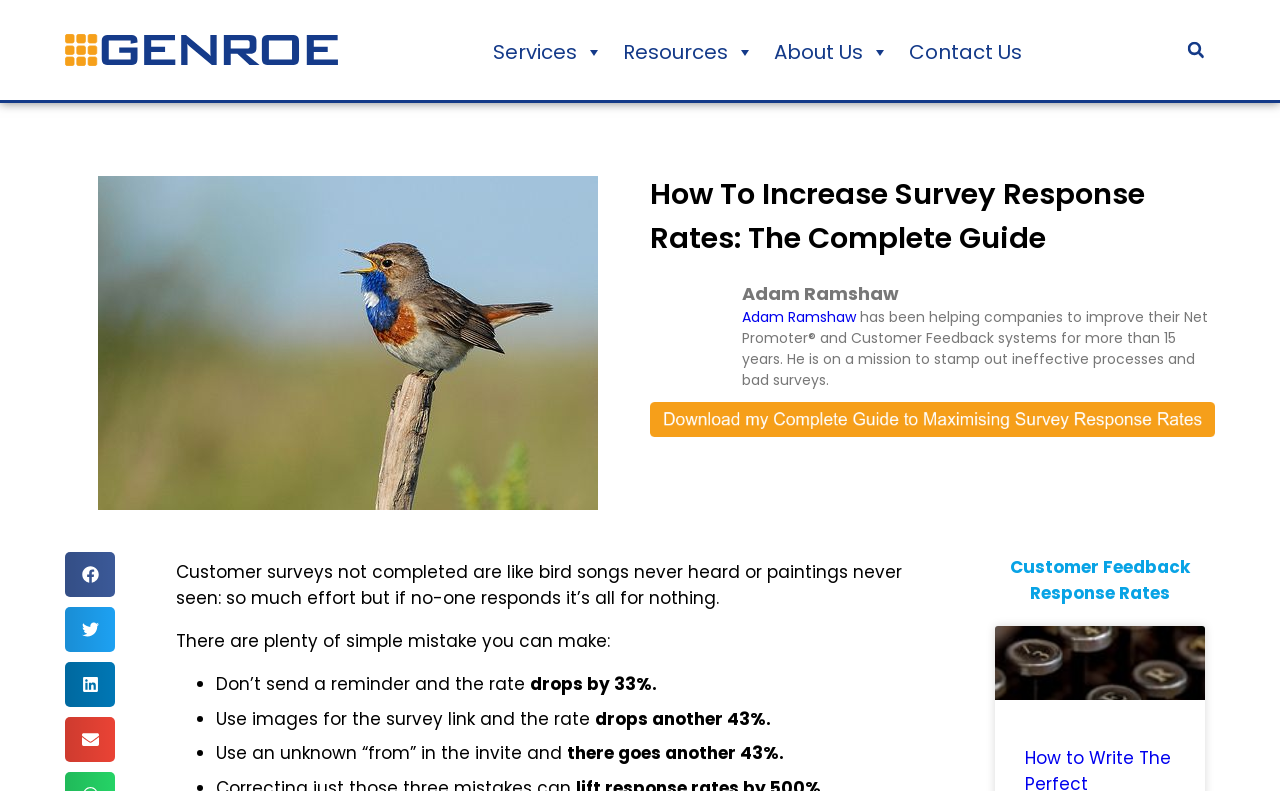Describe all the significant parts and information present on the webpage.

This webpage is about maximizing the response rate for customer surveys. At the top left, there is a logo of "Genroe" with a link to the company's website. Next to it, there are three menu options: "Services", "Resources", and "About Us", with "Contact Us" at the far right. A search bar is located at the top right corner.

Below the top navigation bar, there is a large image related to increasing survey response rates, taking up about half of the screen width. The main title "How To Increase Survey Response Rates: The Complete Guide" is centered on the page, with a subheading that introduces the author, Adam Ramshaw, who has over 15 years of experience in improving Net Promoter and Customer Feedback systems.

To the right of the author's introduction, there is a call-to-action button "Get the Complete Guide to Maximising Response Rates" with a related image. Below this section, there are four social media sharing buttons: Facebook, Twitter, LinkedIn, and Email.

The main content of the page starts with a quote about the importance of customer surveys, followed by a series of bullet points highlighting common mistakes that can lead to low response rates, such as not sending reminders or using images for survey links. Each bullet point is marked with a "•" symbol.

At the bottom of the page, there are two links: "Customer Feedback Response Rates" and "the perfect survey invite email", which likely lead to related articles or resources.